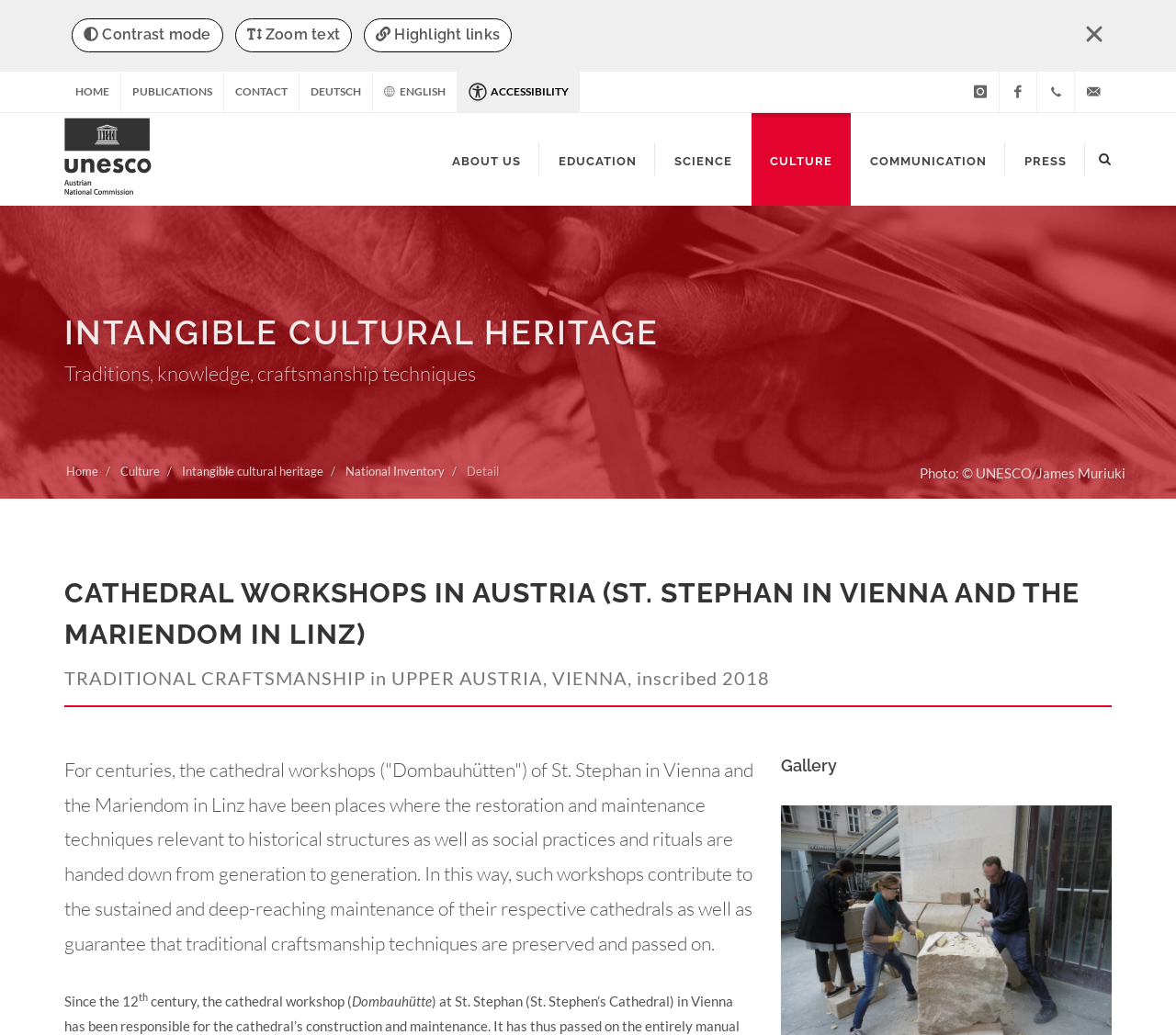Given the element description, predict the bounding box coordinates in the format (top-left x, top-left y, bottom-right x, bottom-right y), using floating point numbers between 0 and 1: value="Submit"

None